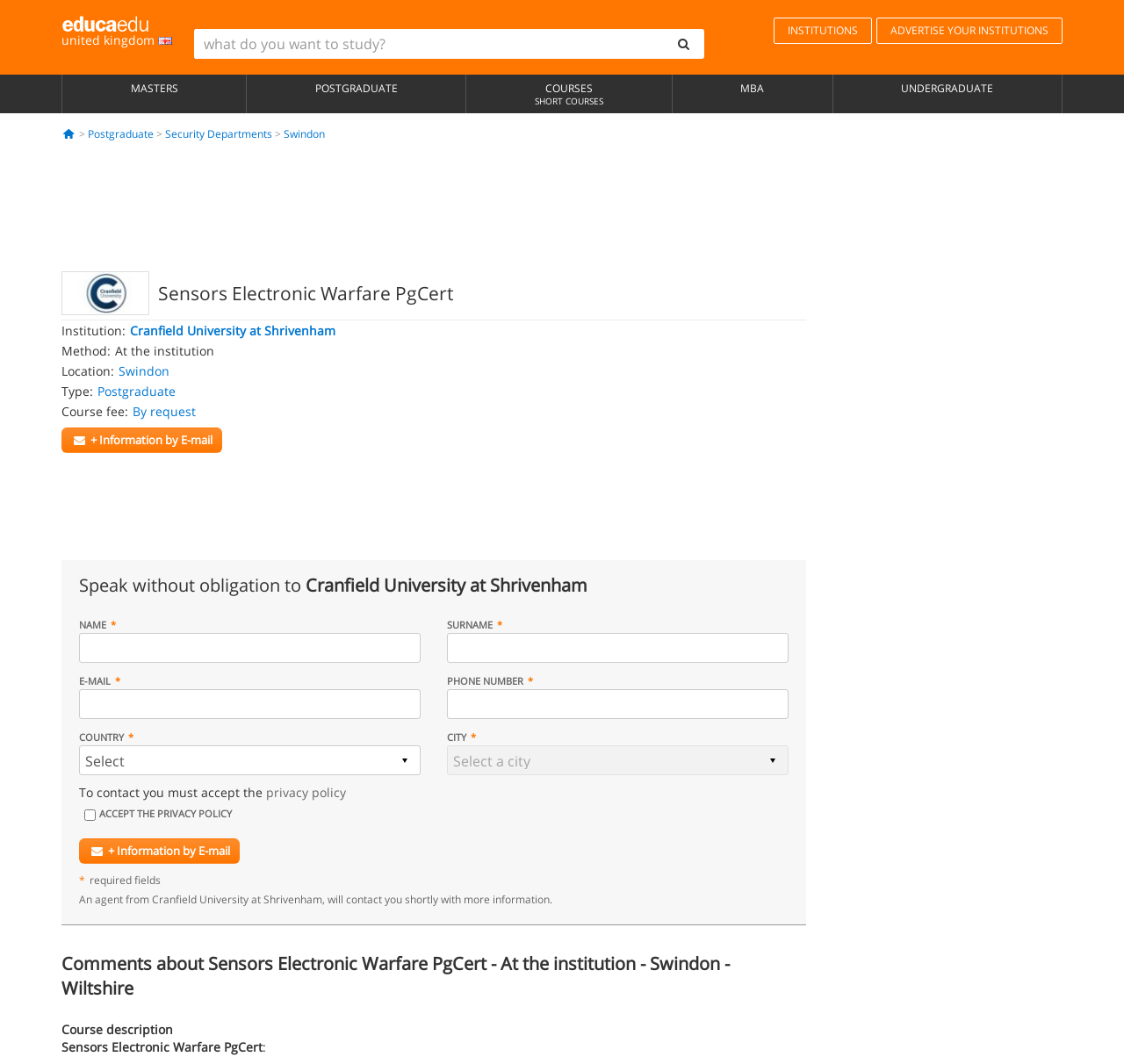Please identify the bounding box coordinates of the clickable area that will fulfill the following instruction: "contact Cranfield University at Shrivenham by email". The coordinates should be in the format of four float numbers between 0 and 1, i.e., [left, top, right, bottom].

[0.055, 0.402, 0.198, 0.425]